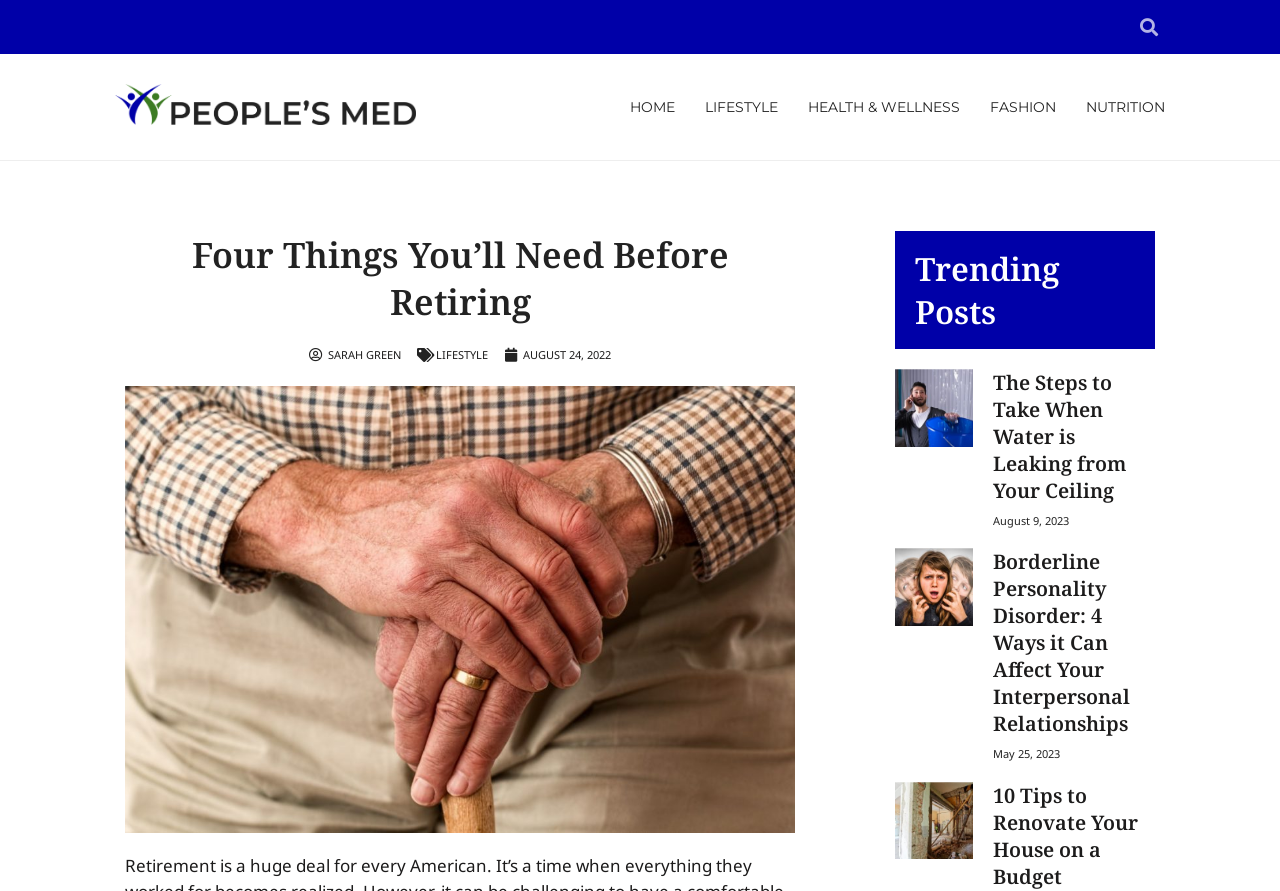Provide a thorough description of the webpage's content and layout.

This webpage is about retirement planning and lifestyle, with a focus on essential preparations before retiring. At the top, there is a search bar with a "Search" button, accompanied by the website's logo, "People's Med Logo", on the left side. Below the logo, there are navigation links to different sections of the website, including "HOME", "LIFESTYLE", "HEALTH & WELLNESS", "FASHION", and "NUTRITION".

The main content of the page is divided into two sections. The first section has a heading "Four Things You’ll Need Before Retiring" and features an image related to retirement. Below the heading, there is information about the author, "SARAH GREEN", and the date of publication, "AUGUST 24, 2022".

The second section is titled "Trending Posts" and displays three articles with images and headings. The first article is about "The Steps to Take When Water is Leaking from Your Ceiling", the second is about "Borderline Personality Disorder: 4 Ways it Can Affect Your Interpersonal Relationships", and the third is about "10 Tips to Renovate Your House on a Budget". Each article has a link to read more, and the dates of publication are "August 9, 2023", "May 25, 2023", and no specific date, respectively.